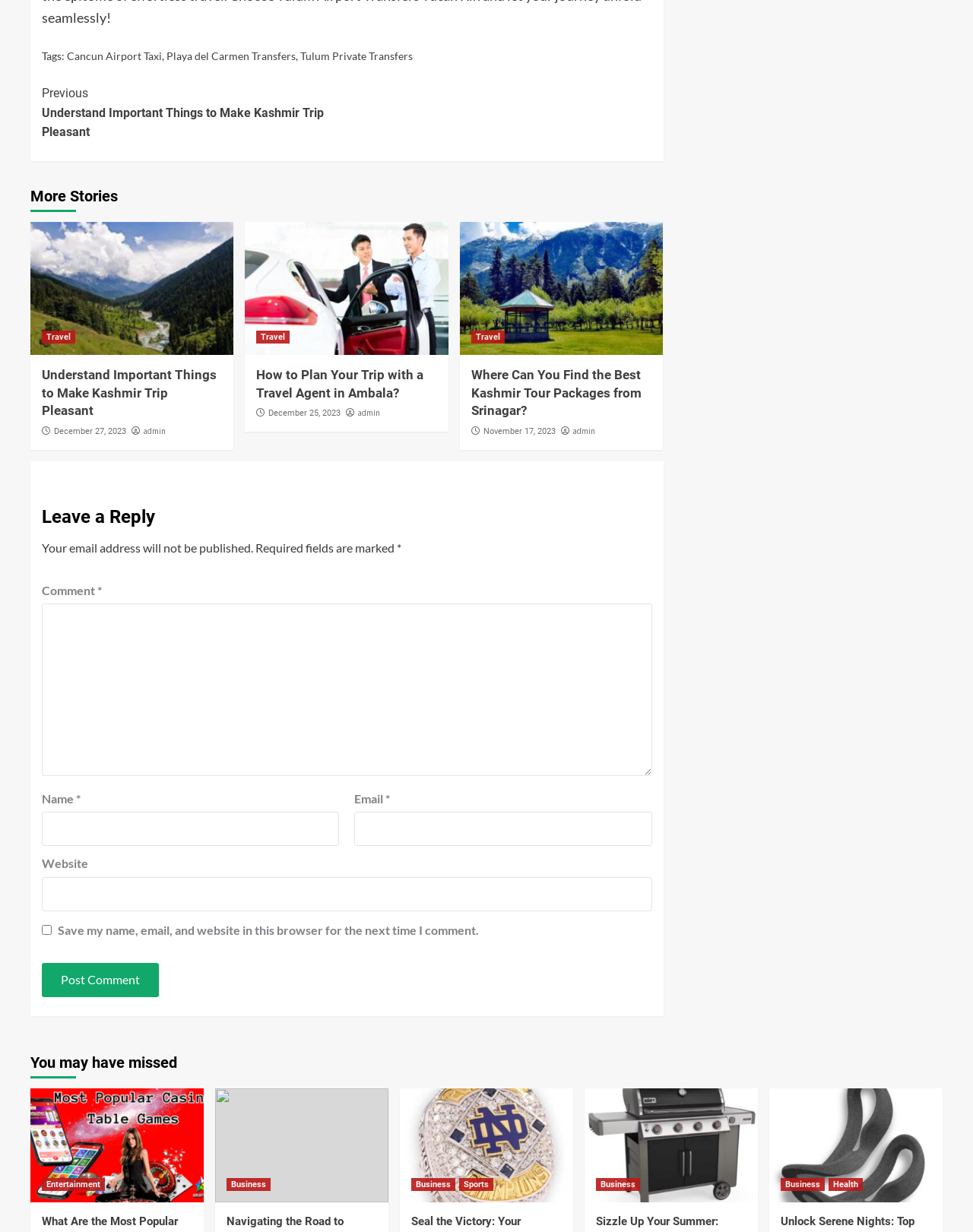Please specify the bounding box coordinates of the area that should be clicked to accomplish the following instruction: "Read 'Understand Important Things to Make Kashmir Trip Pleasant'". The coordinates should consist of four float numbers between 0 and 1, i.e., [left, top, right, bottom].

[0.043, 0.297, 0.229, 0.341]